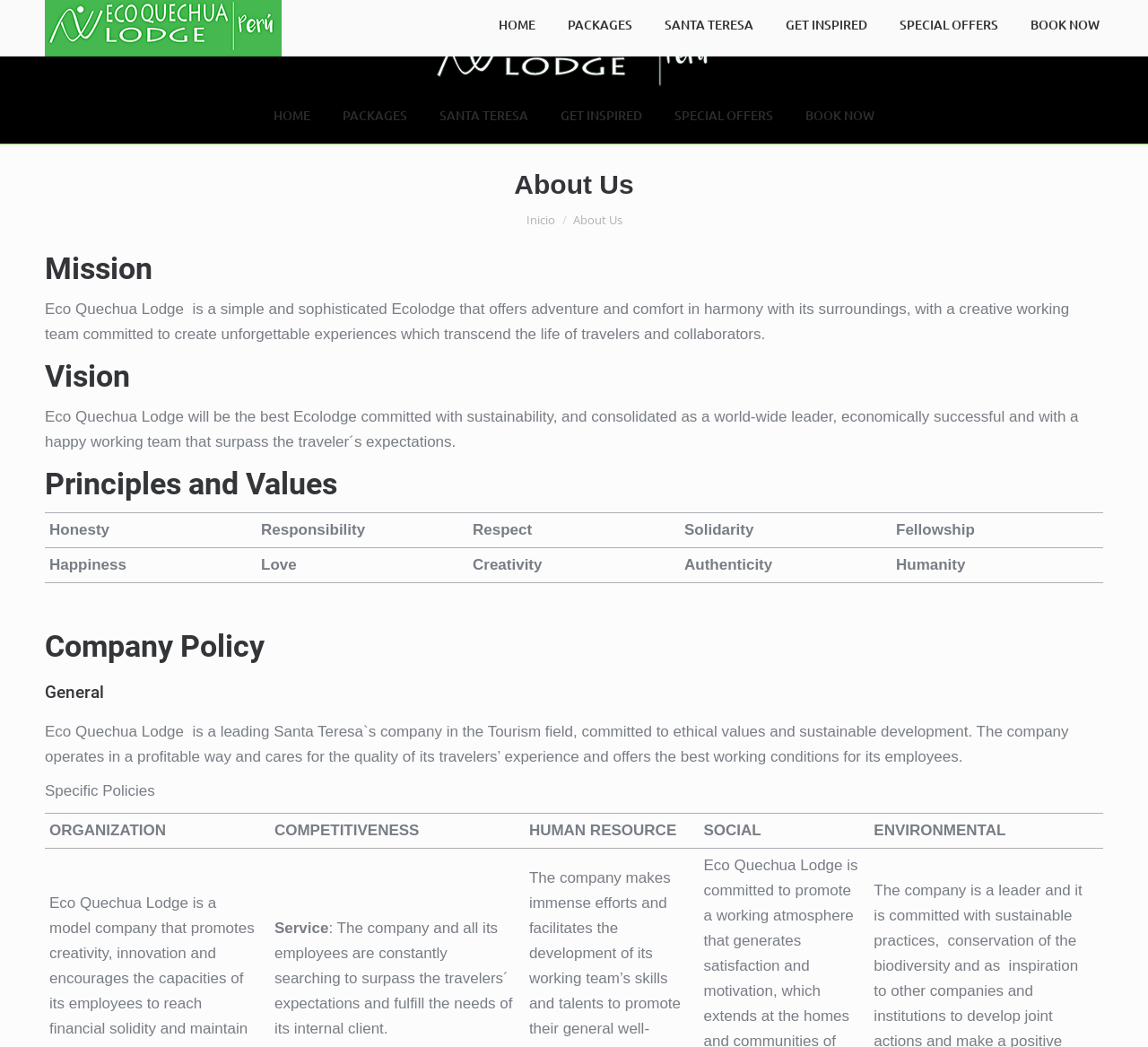Can you pinpoint the bounding box coordinates for the clickable element required for this instruction: "Click Inicio"? The coordinates should be four float numbers between 0 and 1, i.e., [left, top, right, bottom].

[0.458, 0.202, 0.483, 0.218]